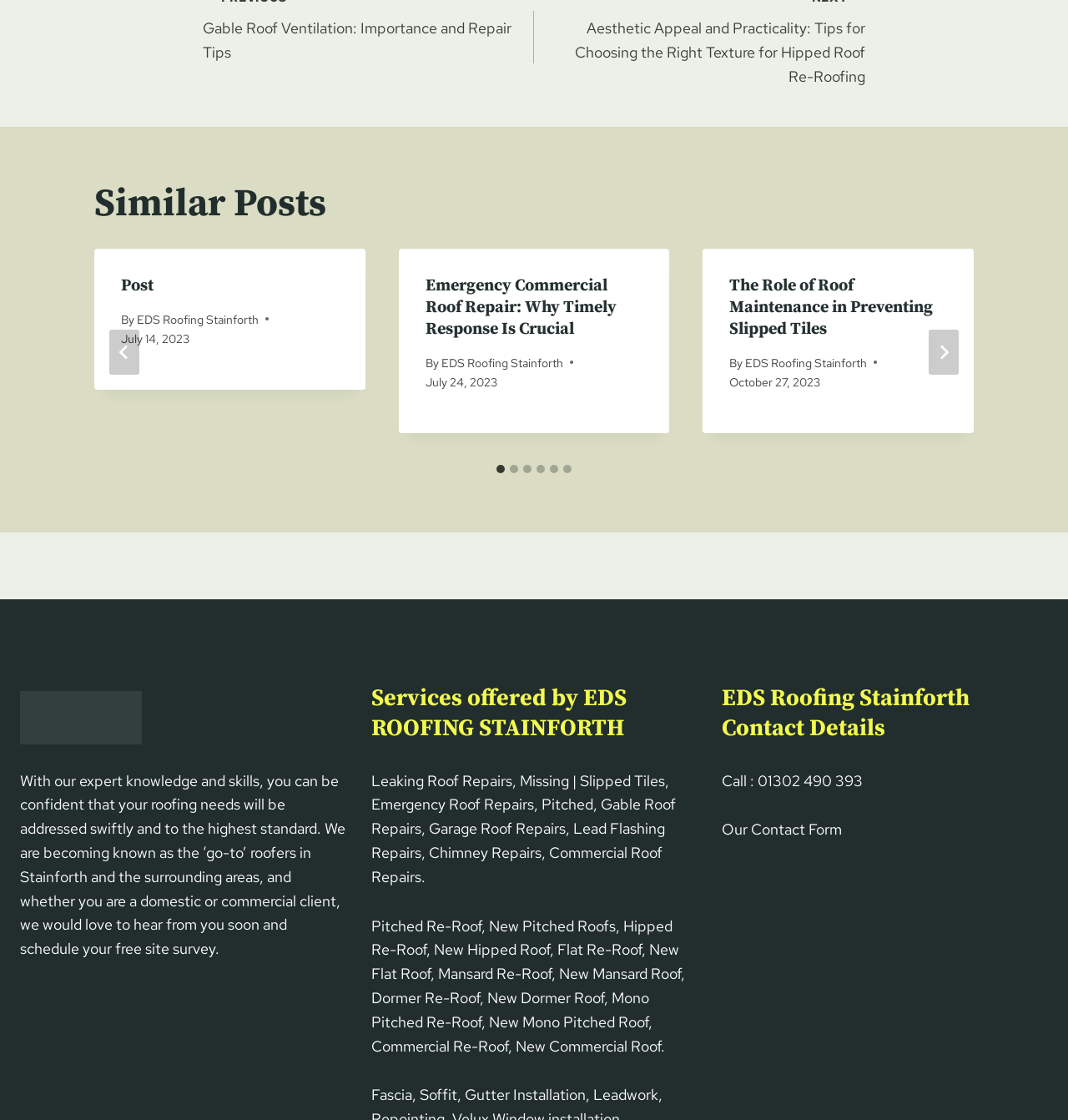Respond to the following query with just one word or a short phrase: 
What type of content is displayed in the 'Similar Posts' section?

Blog posts